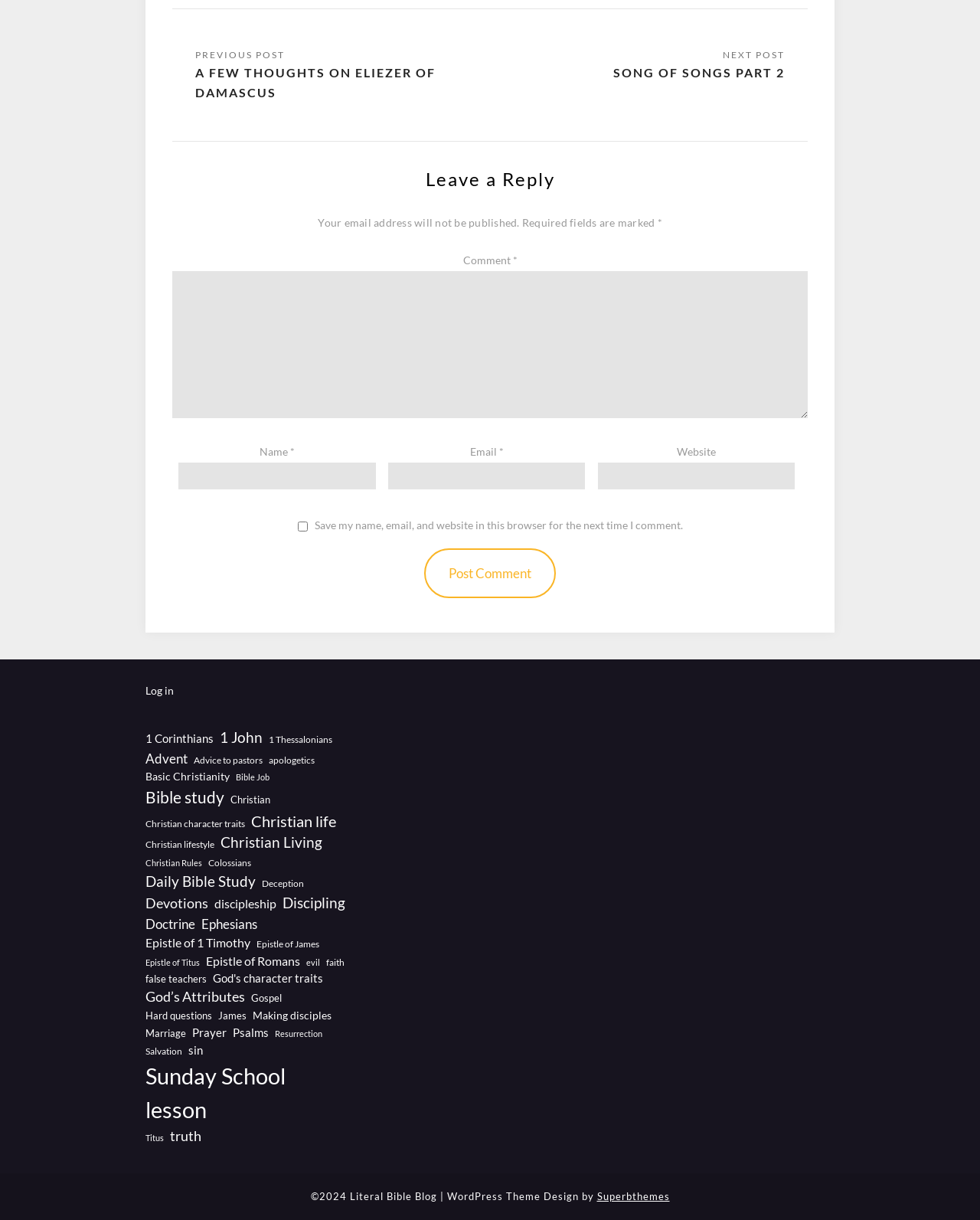Identify the bounding box coordinates for the UI element described as: "Bible Job".

[0.241, 0.632, 0.275, 0.643]